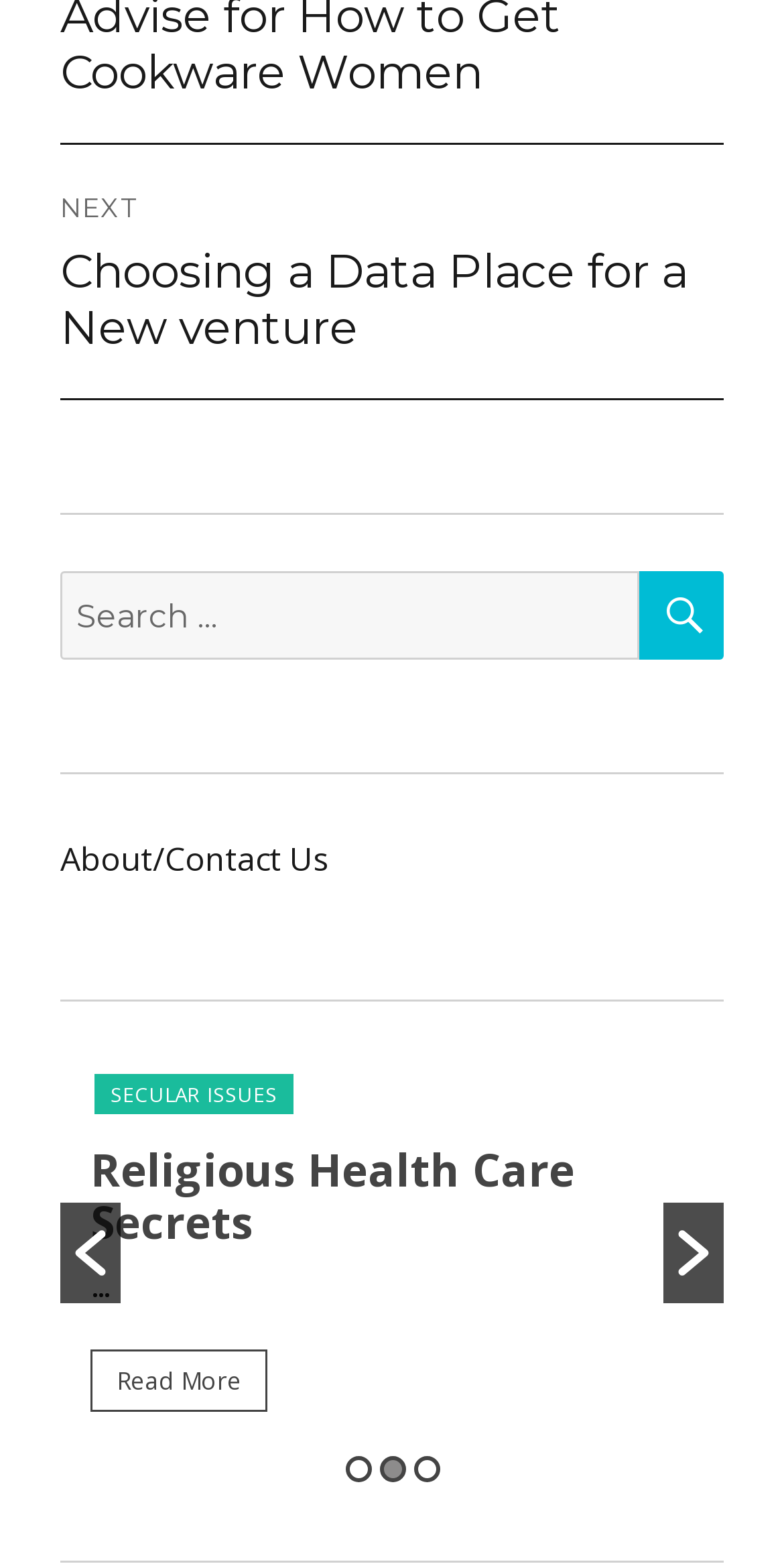Please locate the bounding box coordinates for the element that should be clicked to achieve the following instruction: "Search for something". Ensure the coordinates are given as four float numbers between 0 and 1, i.e., [left, top, right, bottom].

[0.077, 0.365, 0.923, 0.421]